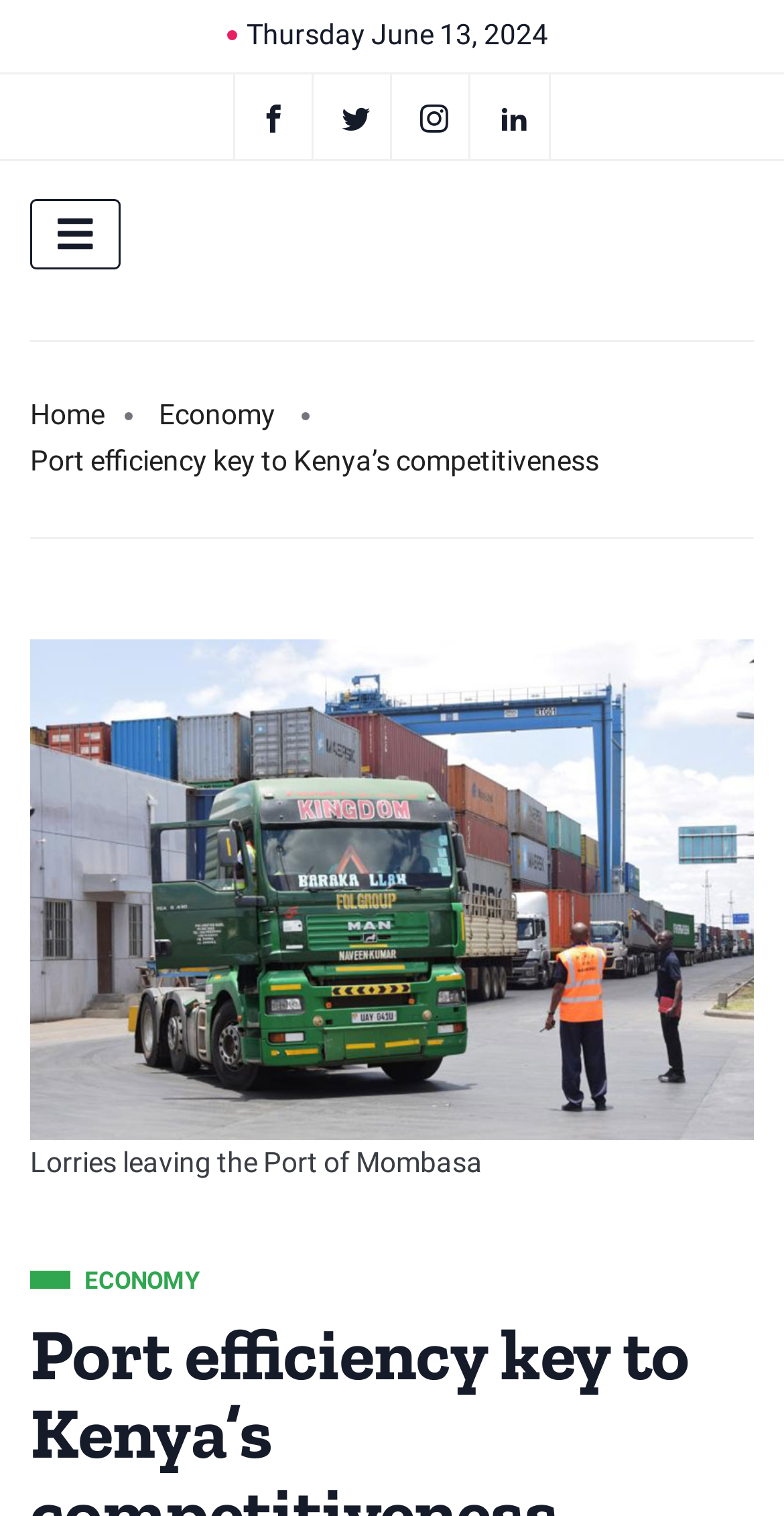Can you find the bounding box coordinates for the element that needs to be clicked to execute this instruction: "Click the link 'S13'"? The coordinates should be given as four float numbers between 0 and 1, i.e., [left, top, right, bottom].

None